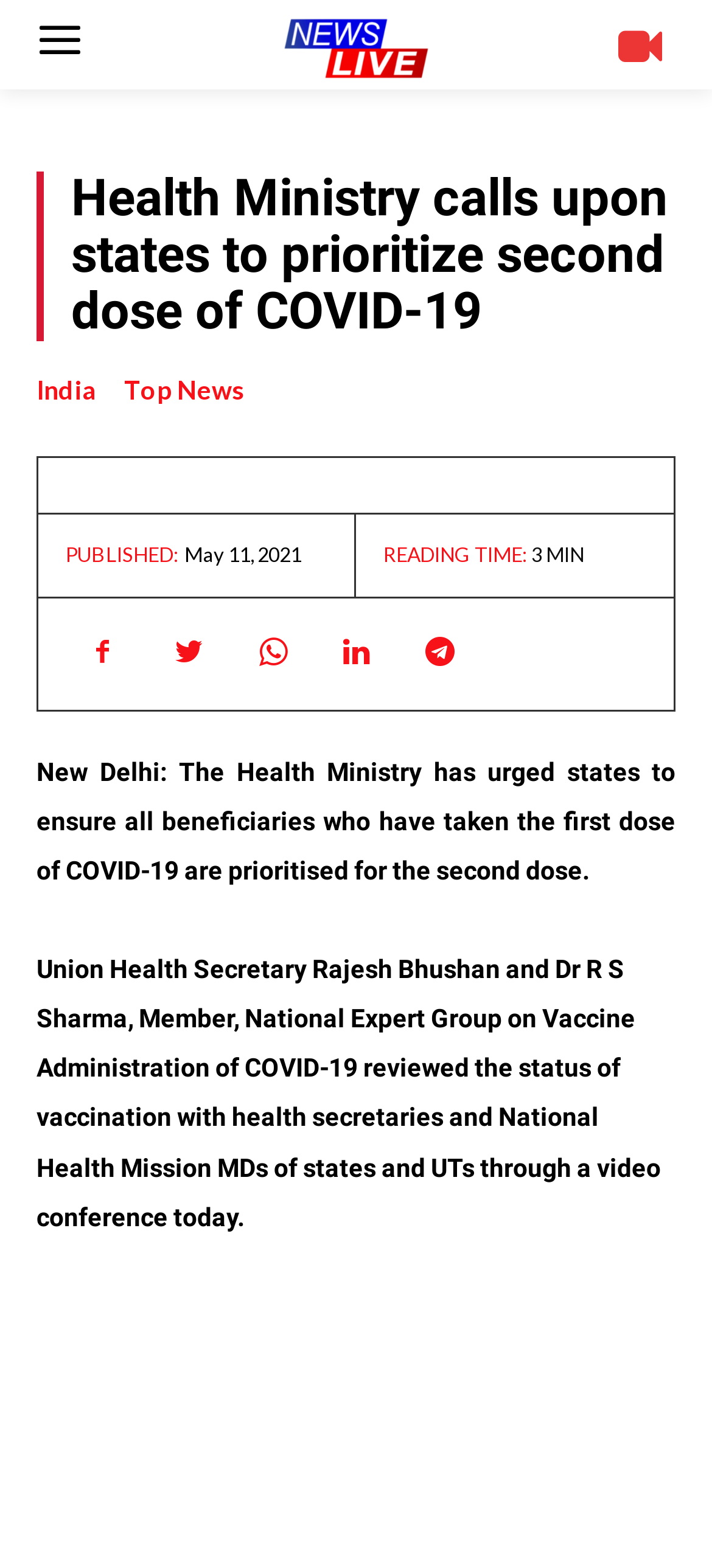How many minutes does it take to read the article?
Using the visual information, respond with a single word or phrase.

3